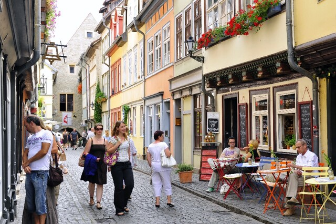Provide a comprehensive description of the image.

The image captures the vibrant atmosphere of the Lange Brücke shopping area, showcasing a charming street lined with colorful buildings. Visitors stroll leisurely, indulging in the unique offerings of small, quirky shops and fashion boutiques. Friendly locals and artisans enhance the shopping experience, adding a personal touch to the products on display. Outdoor seating with colorful tables invites passersby to relax and enjoy the surroundings. The scene epitomizes a lively marketplace where traditional craftsmanship meets modern style, making it a perfect destination for both locals and tourists seeking a distinctive shopping experience.